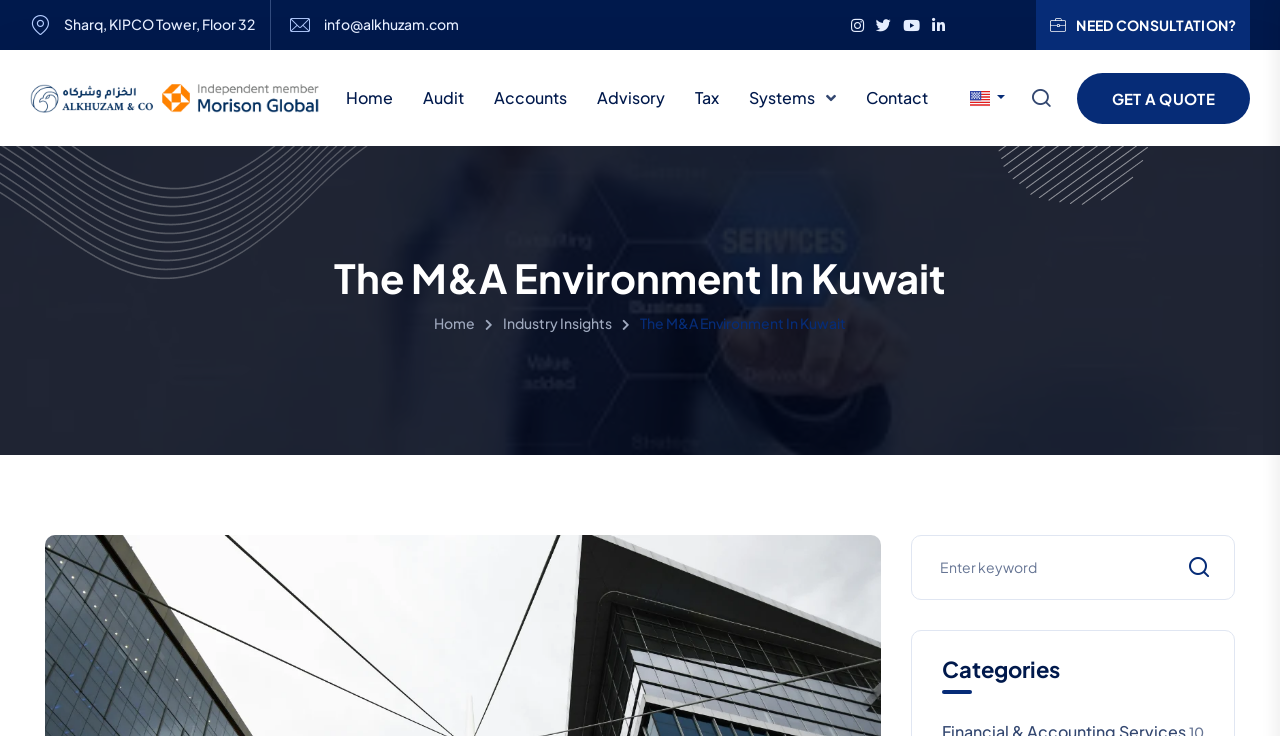Reply to the question with a single word or phrase:
What is the purpose of the search box?

To search for keywords